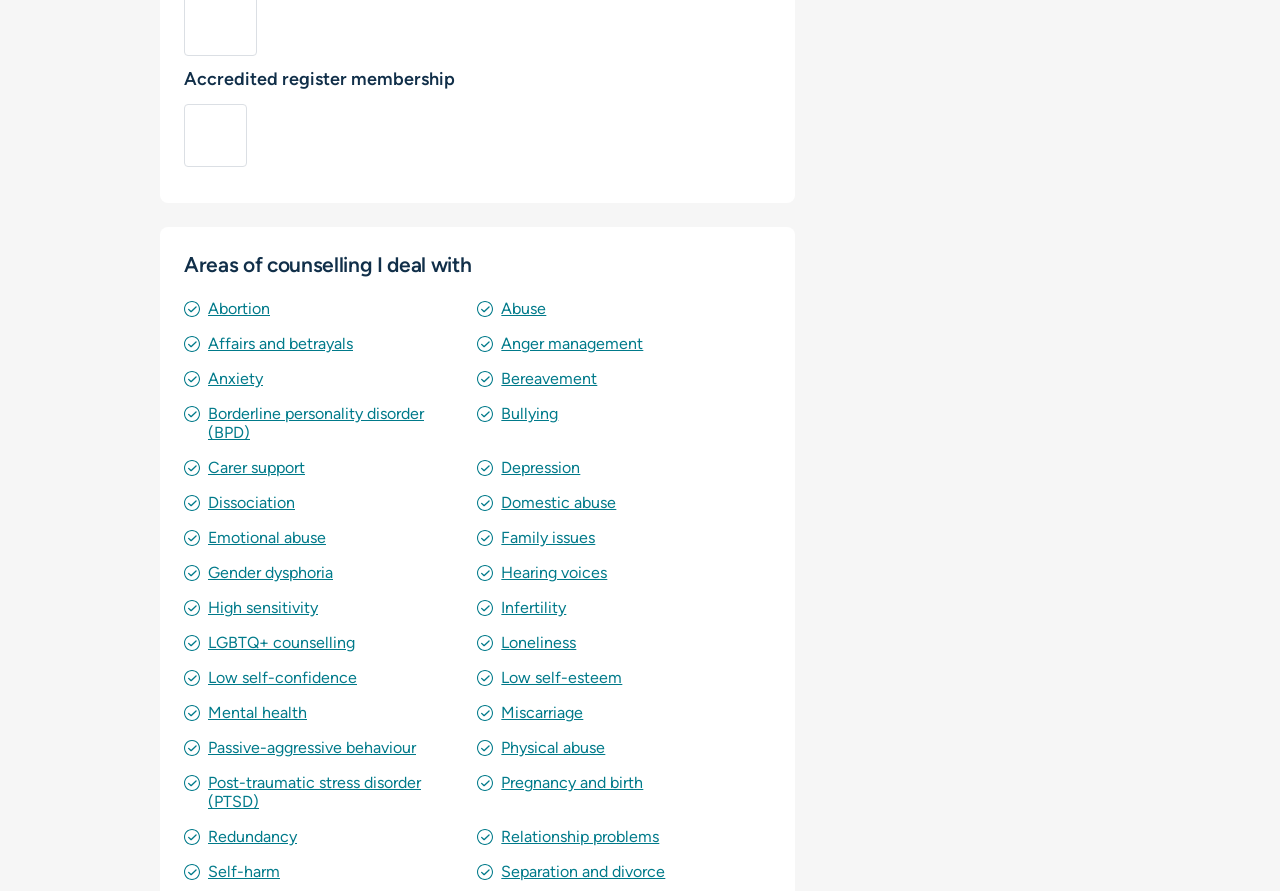Please specify the bounding box coordinates of the area that should be clicked to accomplish the following instruction: "View information about Bereavement counselling". The coordinates should consist of four float numbers between 0 and 1, i.e., [left, top, right, bottom].

[0.392, 0.415, 0.467, 0.436]